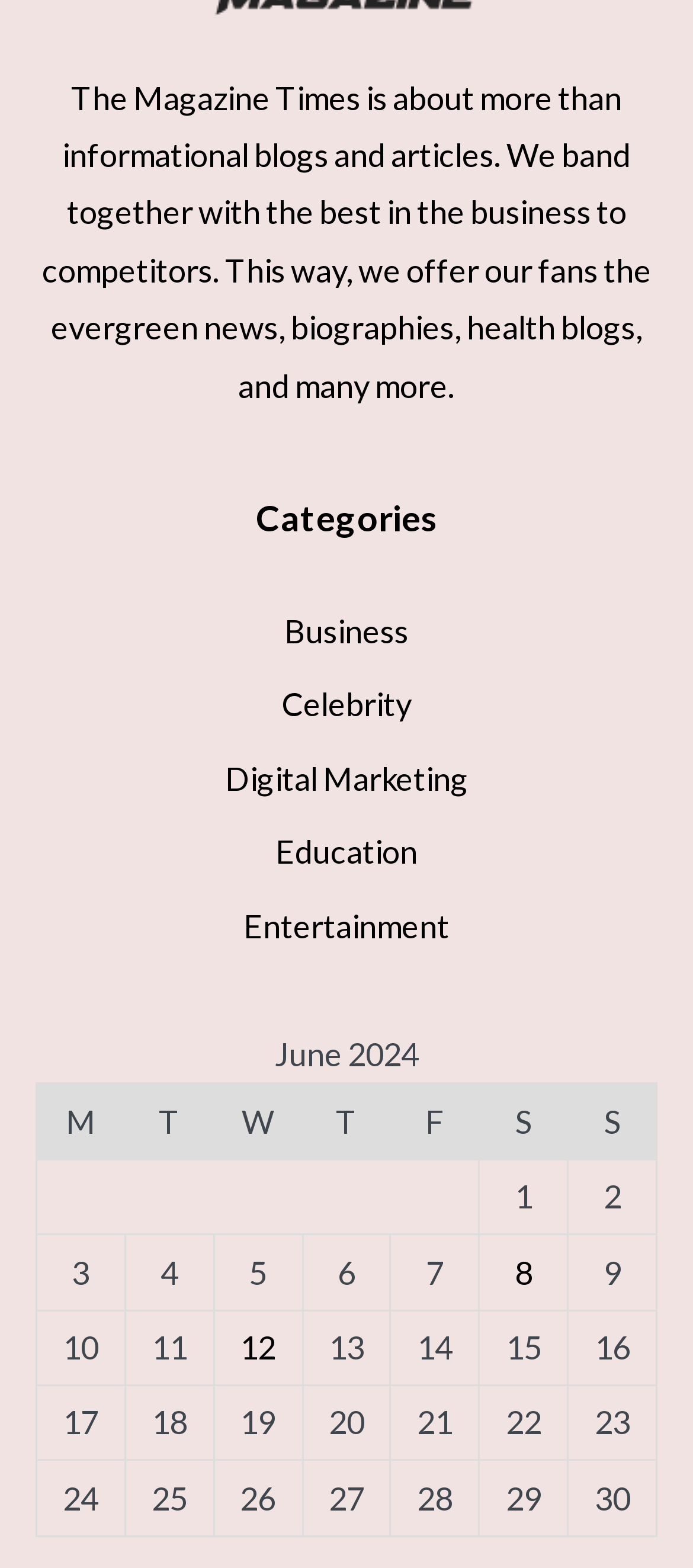Please specify the bounding box coordinates of the clickable region necessary for completing the following instruction: "Click on the 'Entertainment' category". The coordinates must consist of four float numbers between 0 and 1, i.e., [left, top, right, bottom].

[0.351, 0.578, 0.649, 0.603]